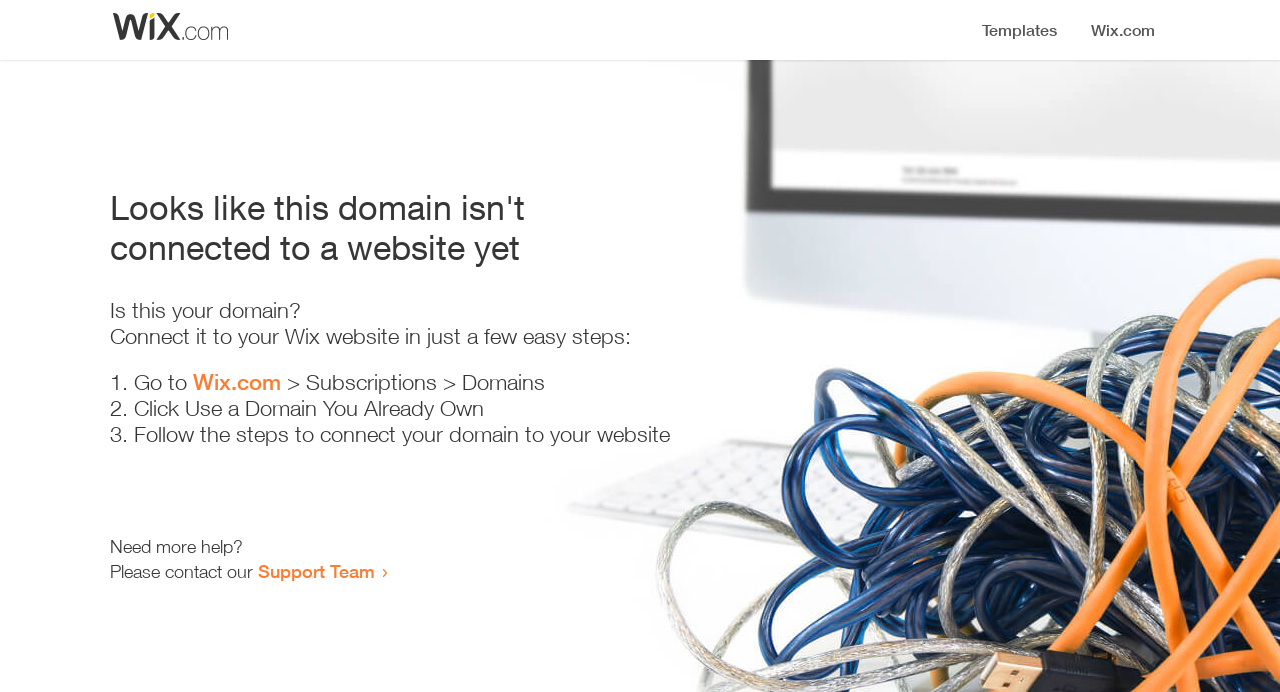Where can the user go to start the connection process?
Use the image to give a comprehensive and detailed response to the question.

According to the instructions, the user needs to 'Go to Wix.com > Subscriptions > Domains' to start the connection process.